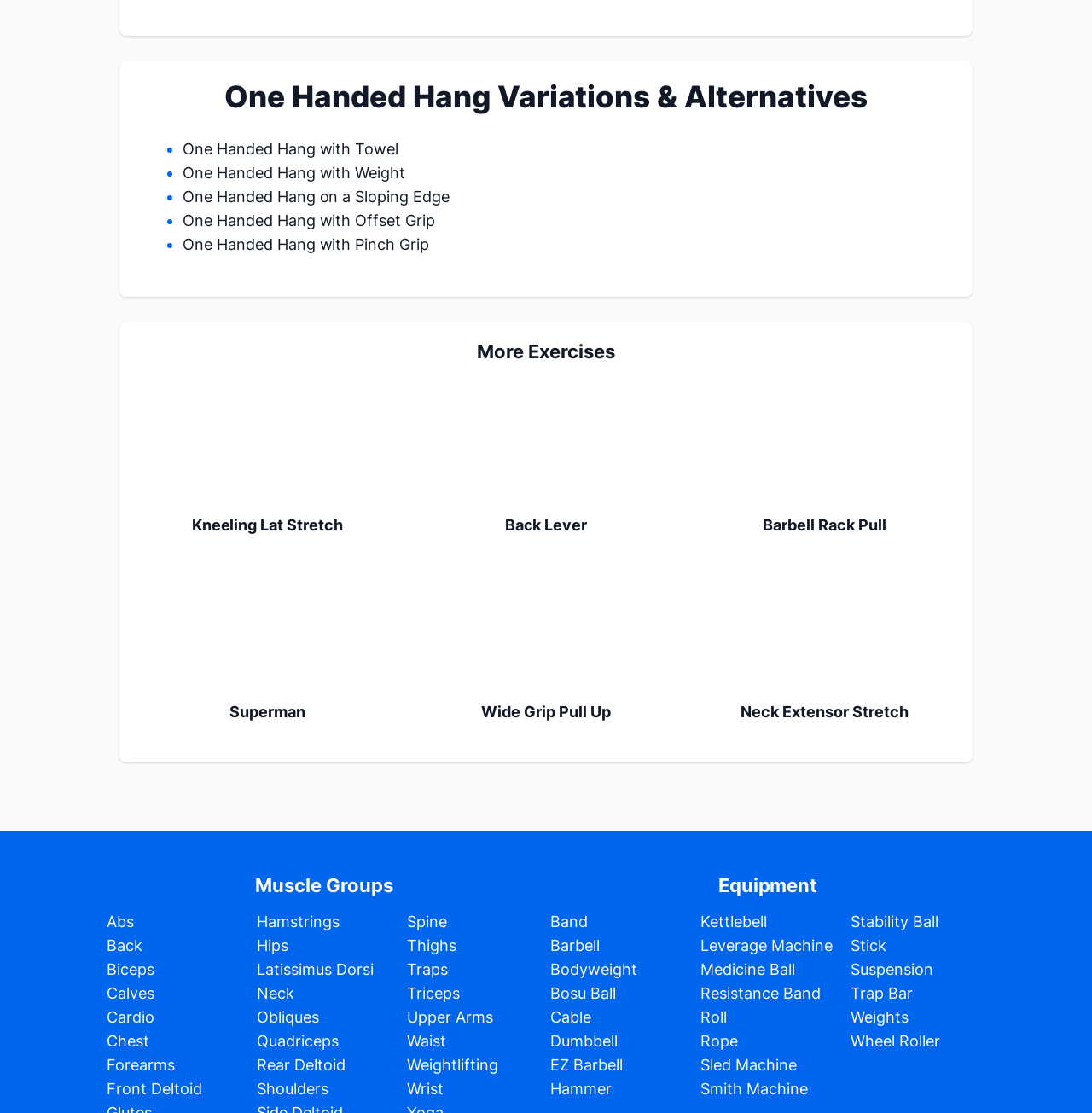Give a concise answer of one word or phrase to the question: 
What is the first exercise variation listed?

One Handed Hang with Towel